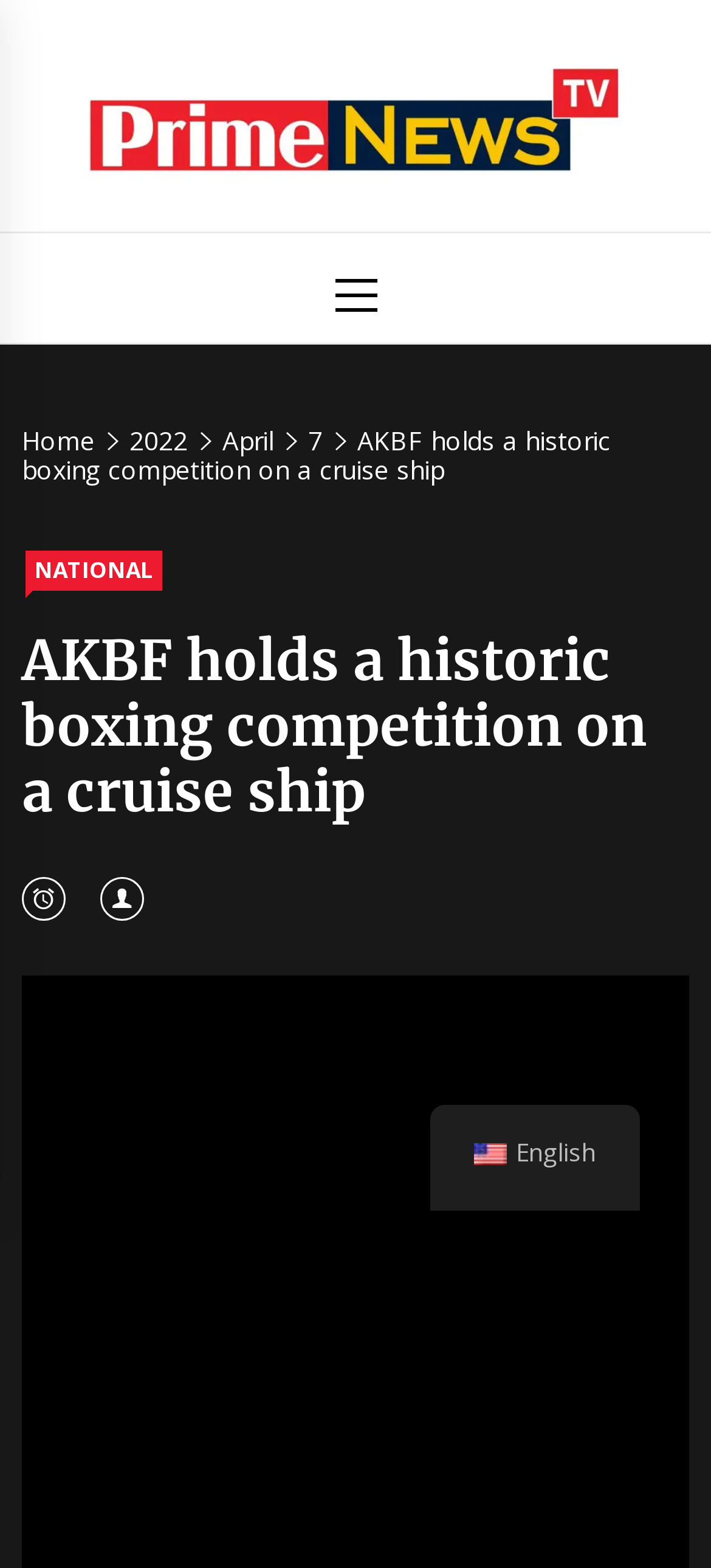How many breadcrumb links are available?
Answer with a single word or phrase, using the screenshot for reference.

5